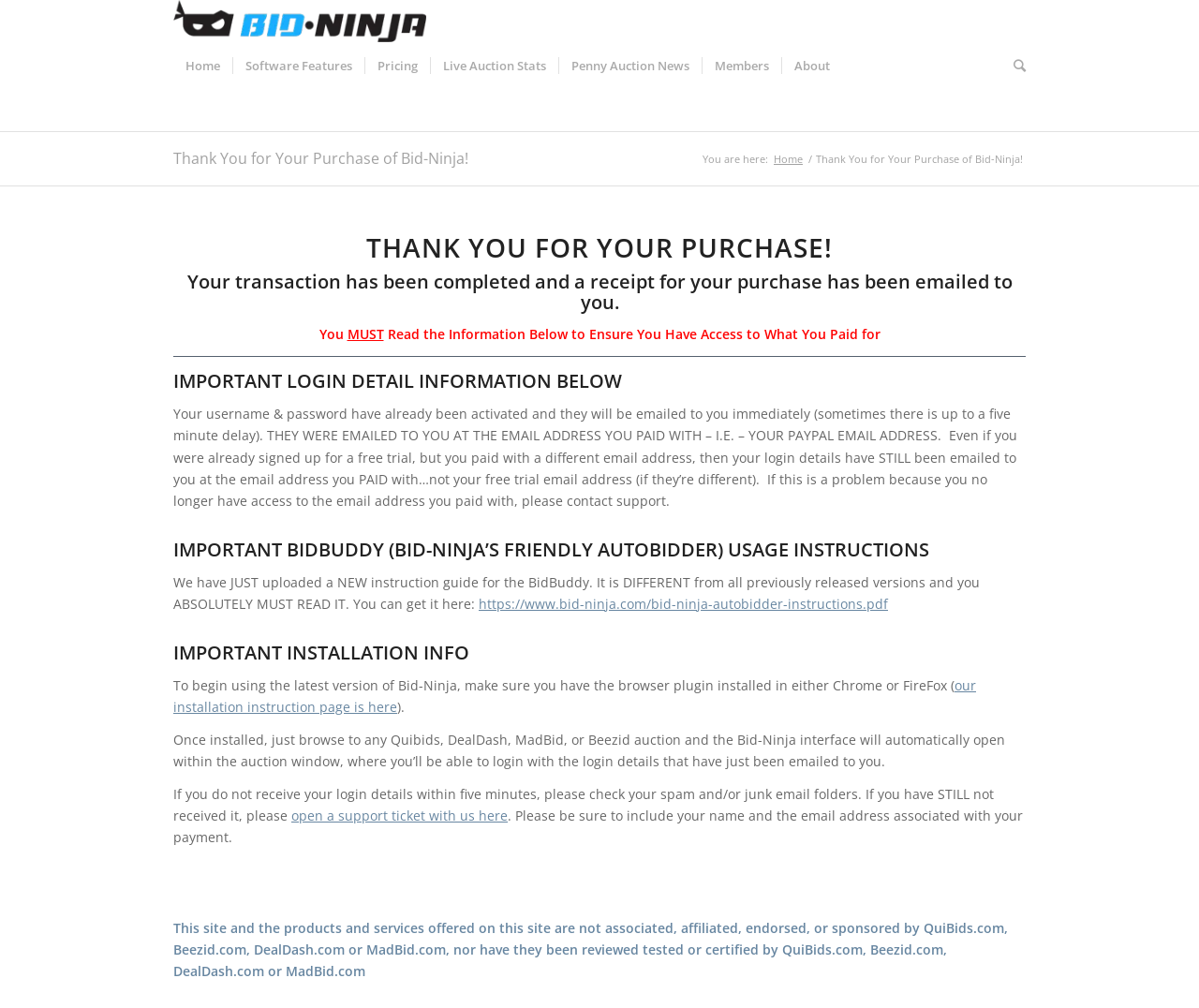Please specify the coordinates of the bounding box for the element that should be clicked to carry out this instruction: "Read the 'THANK YOU FOR YOUR PURCHASE!' heading". The coordinates must be four float numbers between 0 and 1, formatted as [left, top, right, bottom].

[0.145, 0.231, 0.855, 0.26]